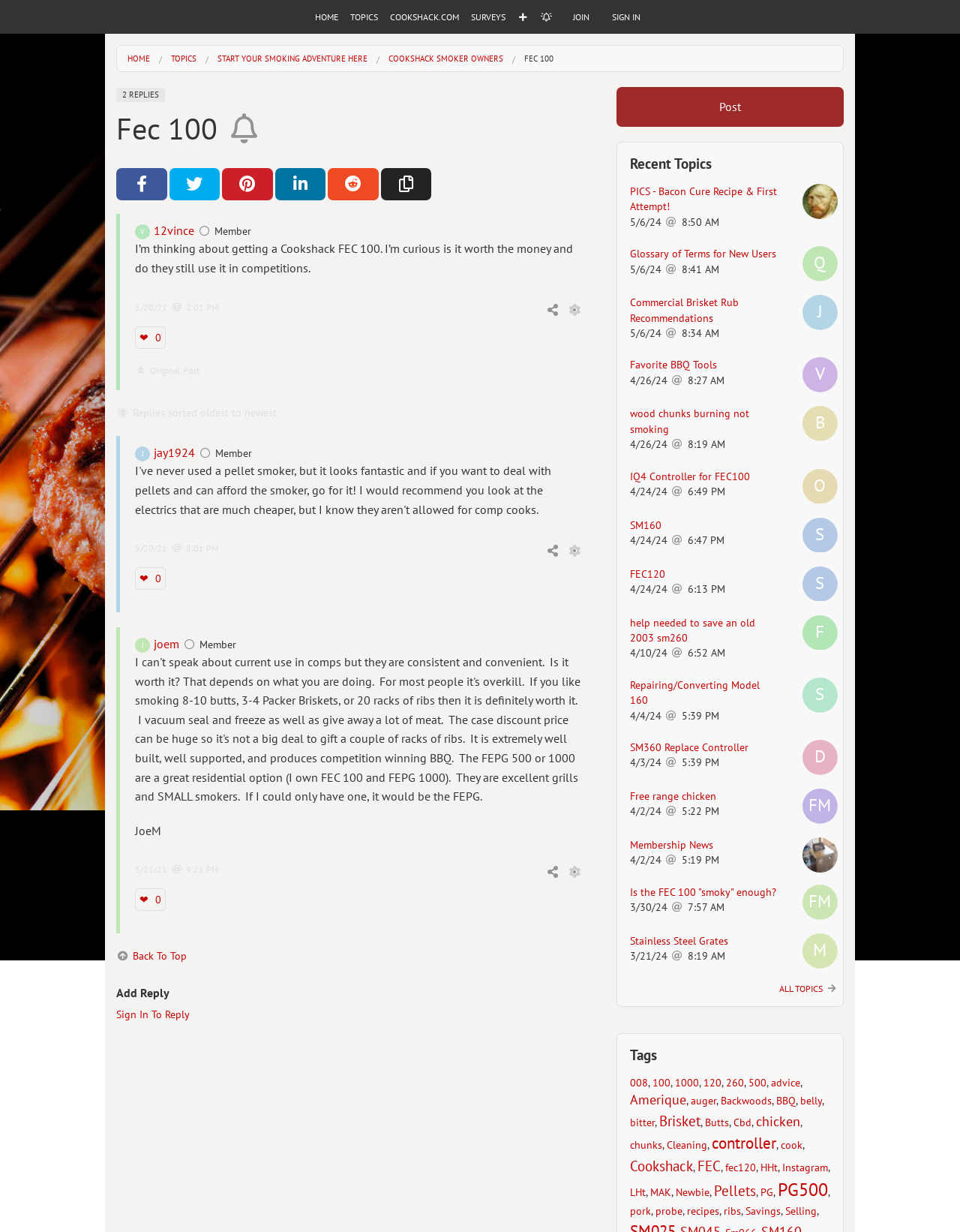Please find the bounding box coordinates of the clickable region needed to complete the following instruction: "Follow the topic". The bounding box coordinates must consist of four float numbers between 0 and 1, i.e., [left, top, right, bottom].

[0.234, 0.089, 0.273, 0.12]